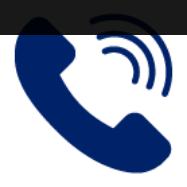Offer a detailed explanation of what is happening in the image.

This image features a telephone icon, symbolizing a means of communication. Positioned within the context of a webpage for 1st Gas Engineers Ltd, this icon is likely associated with options for contacting the company for services related to boiler servicing and gas repairs. The visual is designed to prompt users to reach out for inquiries or quotations regarding their boiler maintenance needs. The inclusion of this image emphasizes the importance of direct communication in ensuring the efficient and safe operation of gas appliances, reflecting the company's commitment to excellent customer service in the Milton Keynes and Northamptonshire areas.